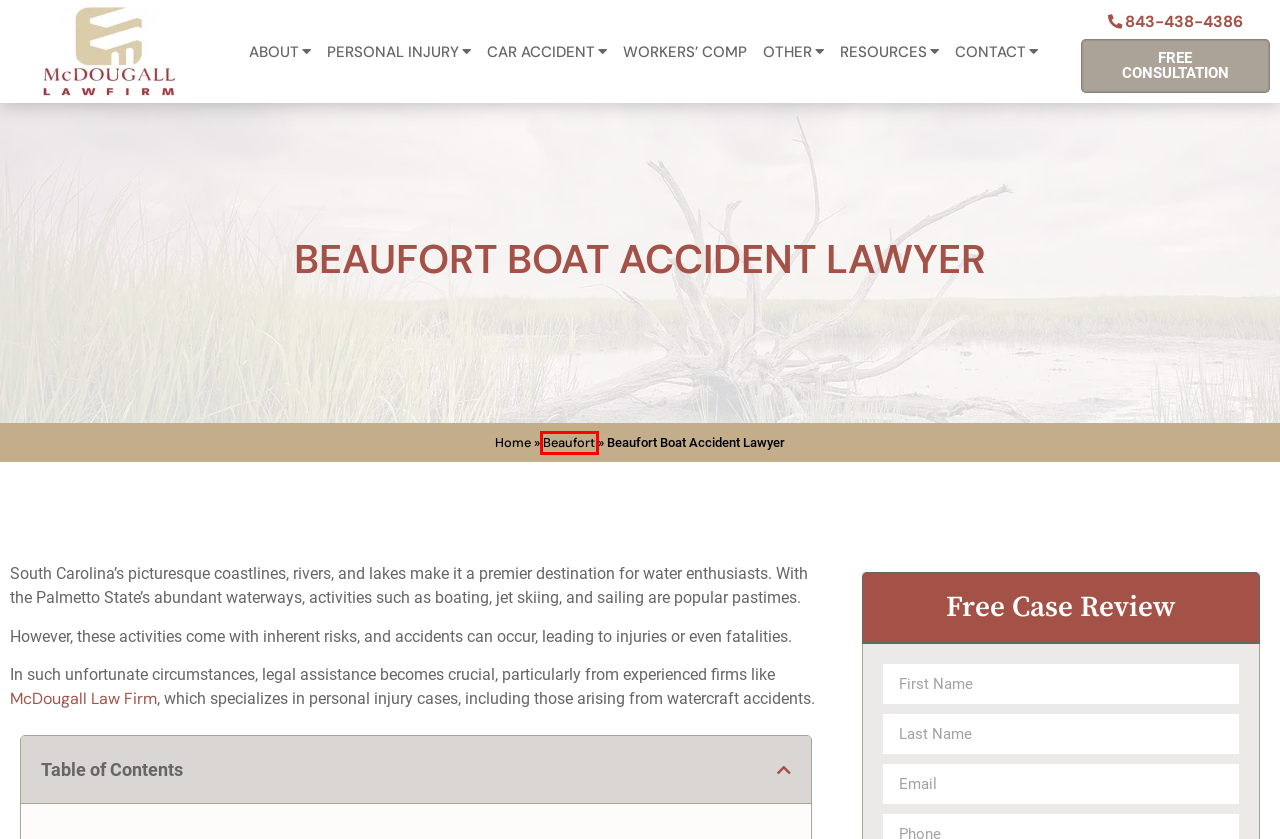Examine the screenshot of a webpage with a red bounding box around a UI element. Your task is to identify the webpage description that best corresponds to the new webpage after clicking the specified element. The given options are:
A. Beaufort Workers' Compensation Lawyer | Call Today $0 Eval
B. Resources | Call The McDougall Law Firm Now Available 24/7
C. McDougall Law Firm | Beaufort's #1 Accident Lawyers Call Now
D. About Us | Highly Successful Accident Attorneys Call 24/7
E. Beaufort Car Accident Lawyer | Call Our Firm Now $0 Consult
F. Beaufort Personal Injury Lawyer: Call McDougall Law Firm Now
G. Contact Us | In An Accident? Call Now We're Available 24/7
H. Beaufort | Lowcounty's Superb Accident Lawyers Call Us 24/7

H